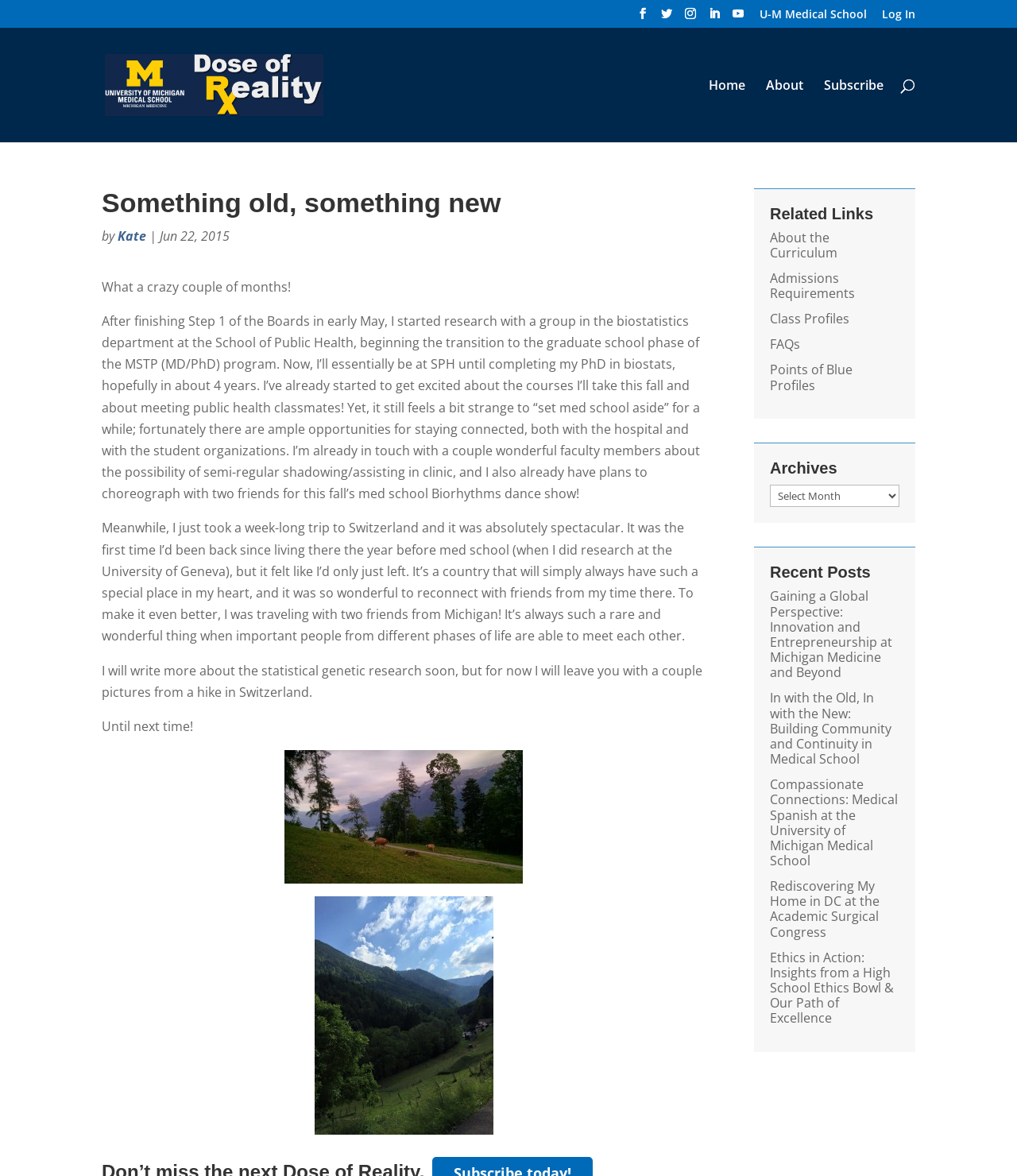Extract the primary headline from the webpage and present its text.

Something old, something new